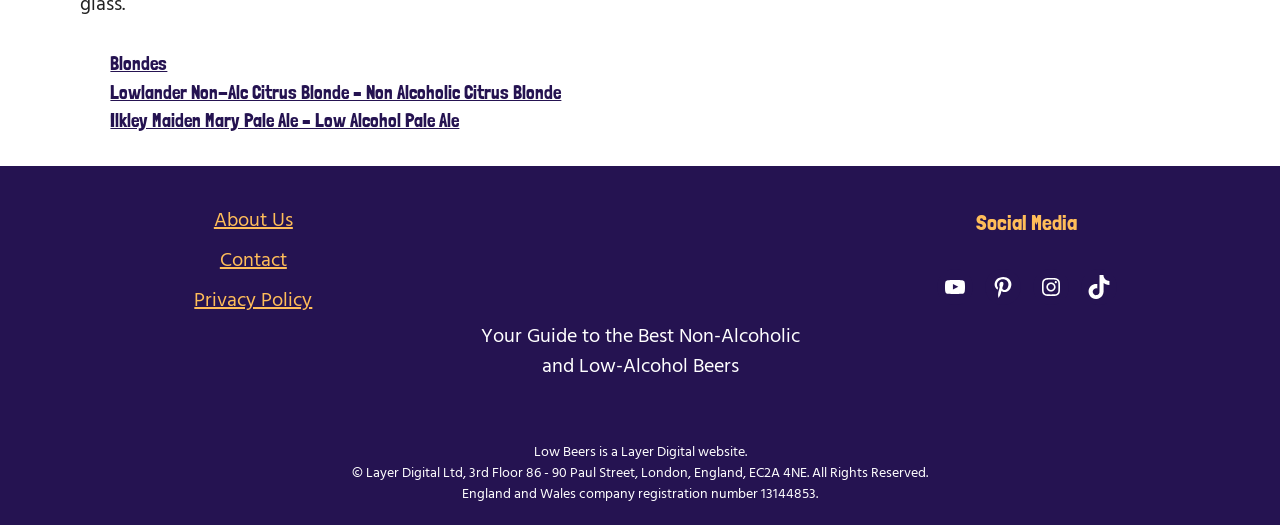Determine the bounding box coordinates of the clickable region to carry out the instruction: "Read about 'Lowlander Non-Alc Citrus Blonde – Non Alcoholic Citrus Blonde'".

[0.086, 0.154, 0.439, 0.198]